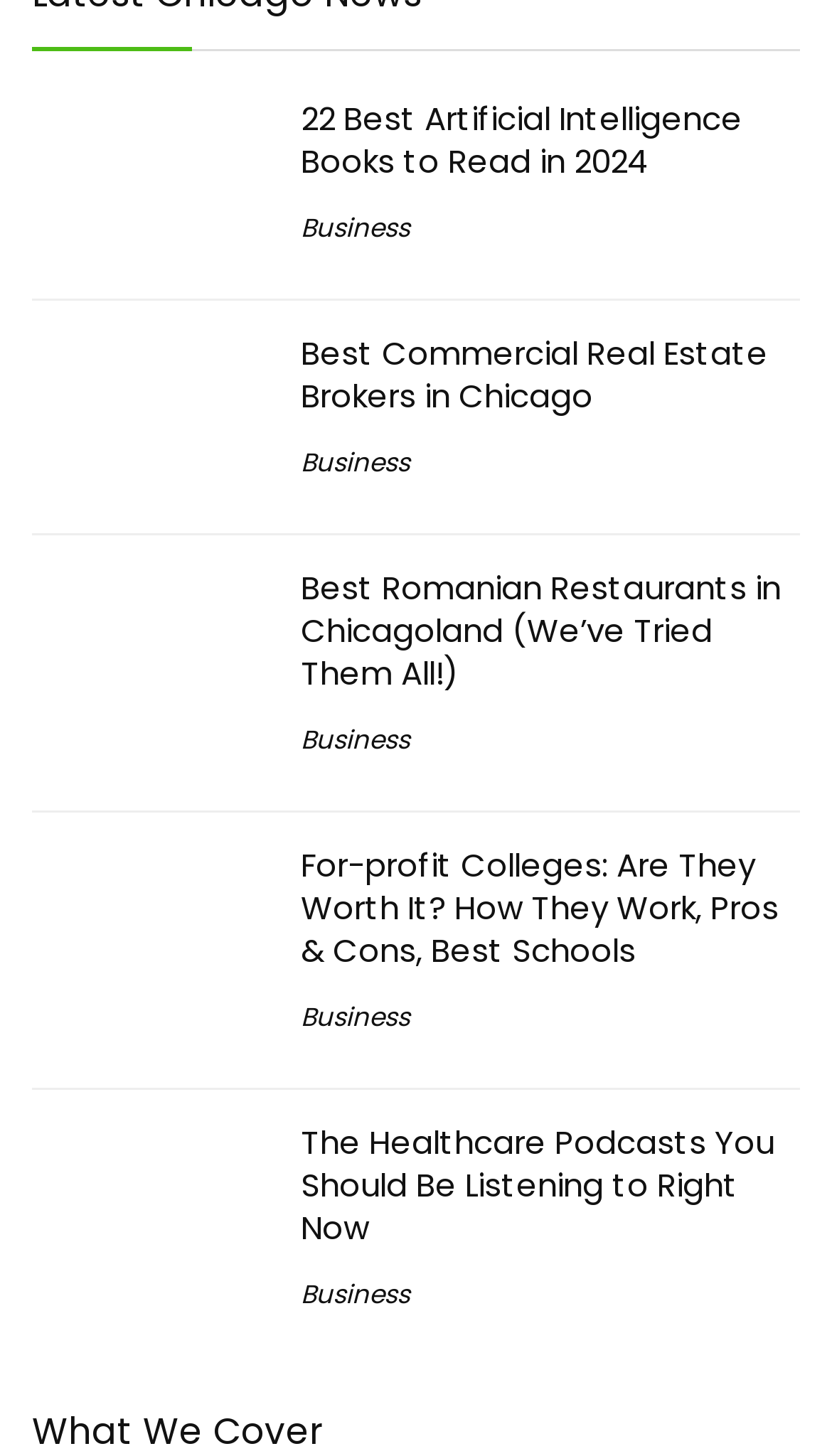Identify the bounding box coordinates necessary to click and complete the given instruction: "View America's Cup".

None